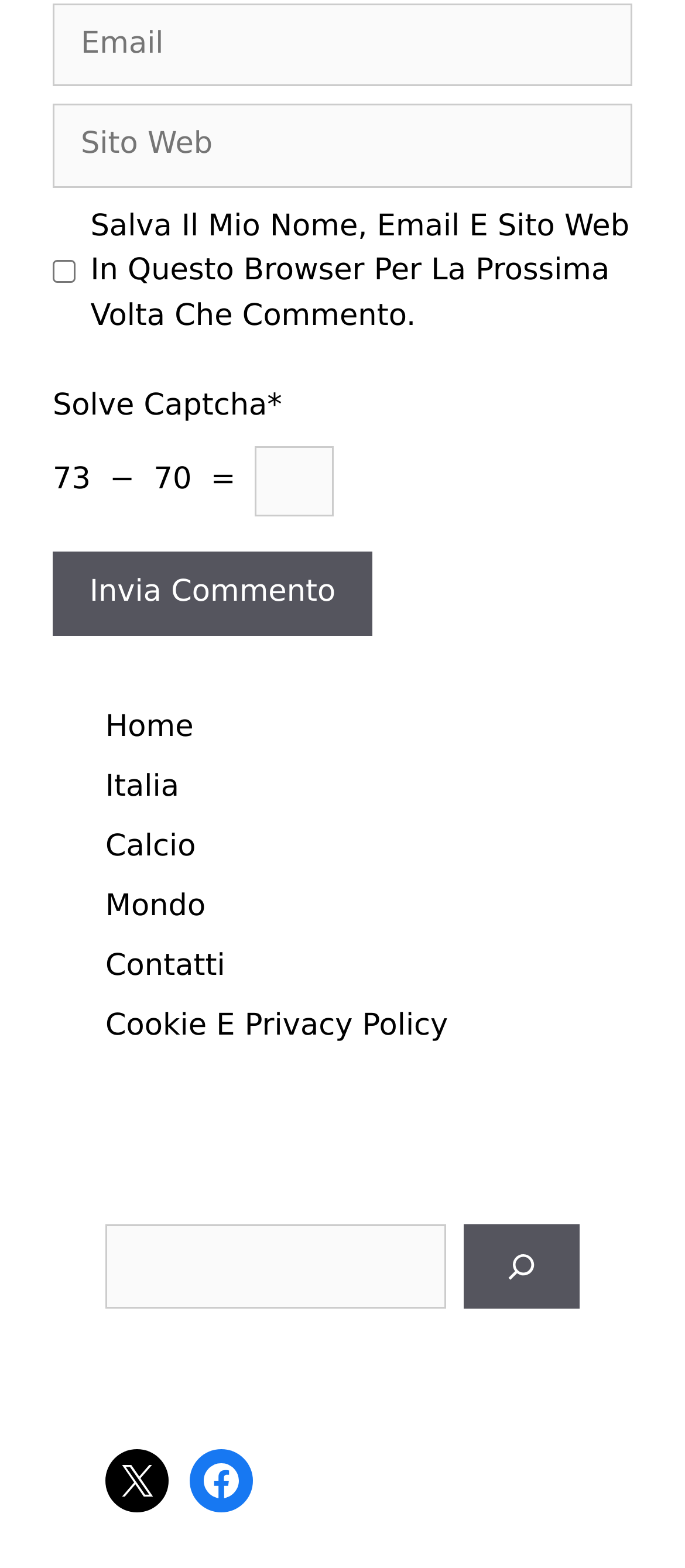Provide a short answer using a single word or phrase for the following question: 
What is the purpose of the checkbox?

Save name, email, and website